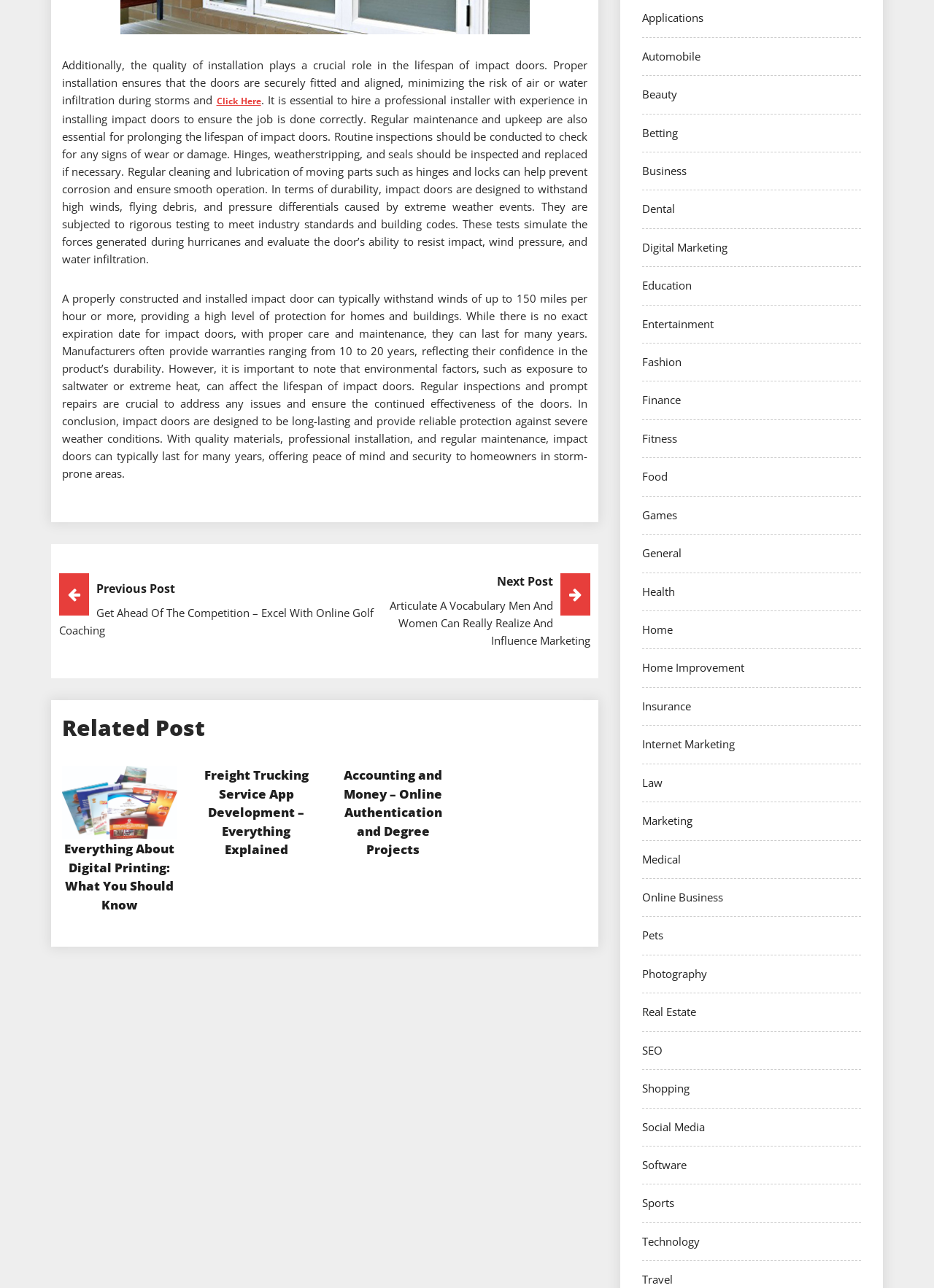Determine the bounding box coordinates of the clickable area required to perform the following instruction: "Click on the 'Next Post' link". The coordinates should be represented as four float numbers between 0 and 1: [left, top, right, bottom].

[0.063, 0.445, 0.632, 0.504]